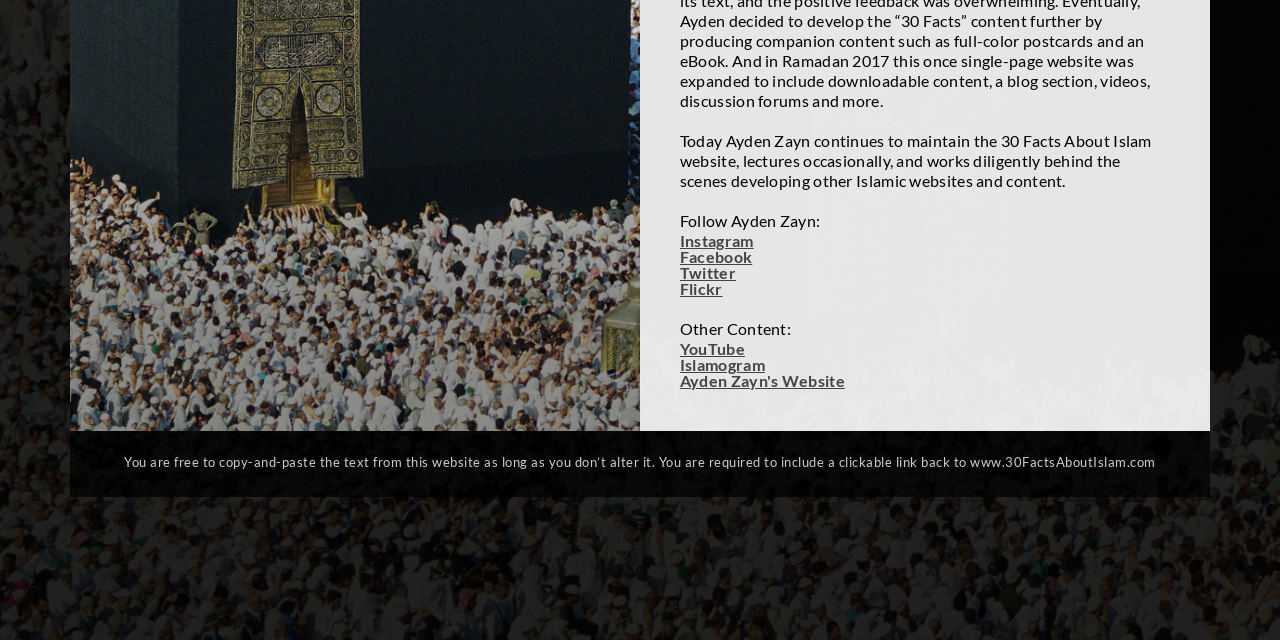Given the webpage screenshot, identify the bounding box of the UI element that matches this description: "Ayden Zayn's Website".

[0.531, 0.58, 0.66, 0.609]